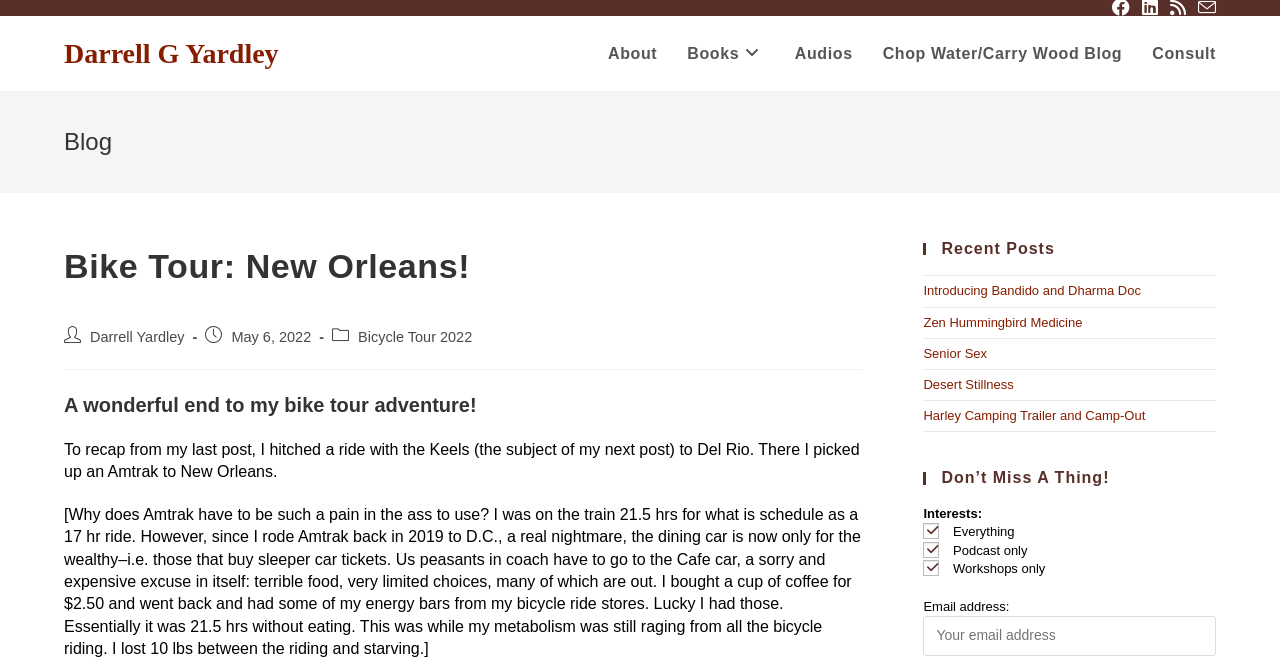Specify the bounding box coordinates of the region I need to click to perform the following instruction: "Click on the 'About' link". The coordinates must be four float numbers in the range of 0 to 1, i.e., [left, top, right, bottom].

[0.463, 0.026, 0.525, 0.137]